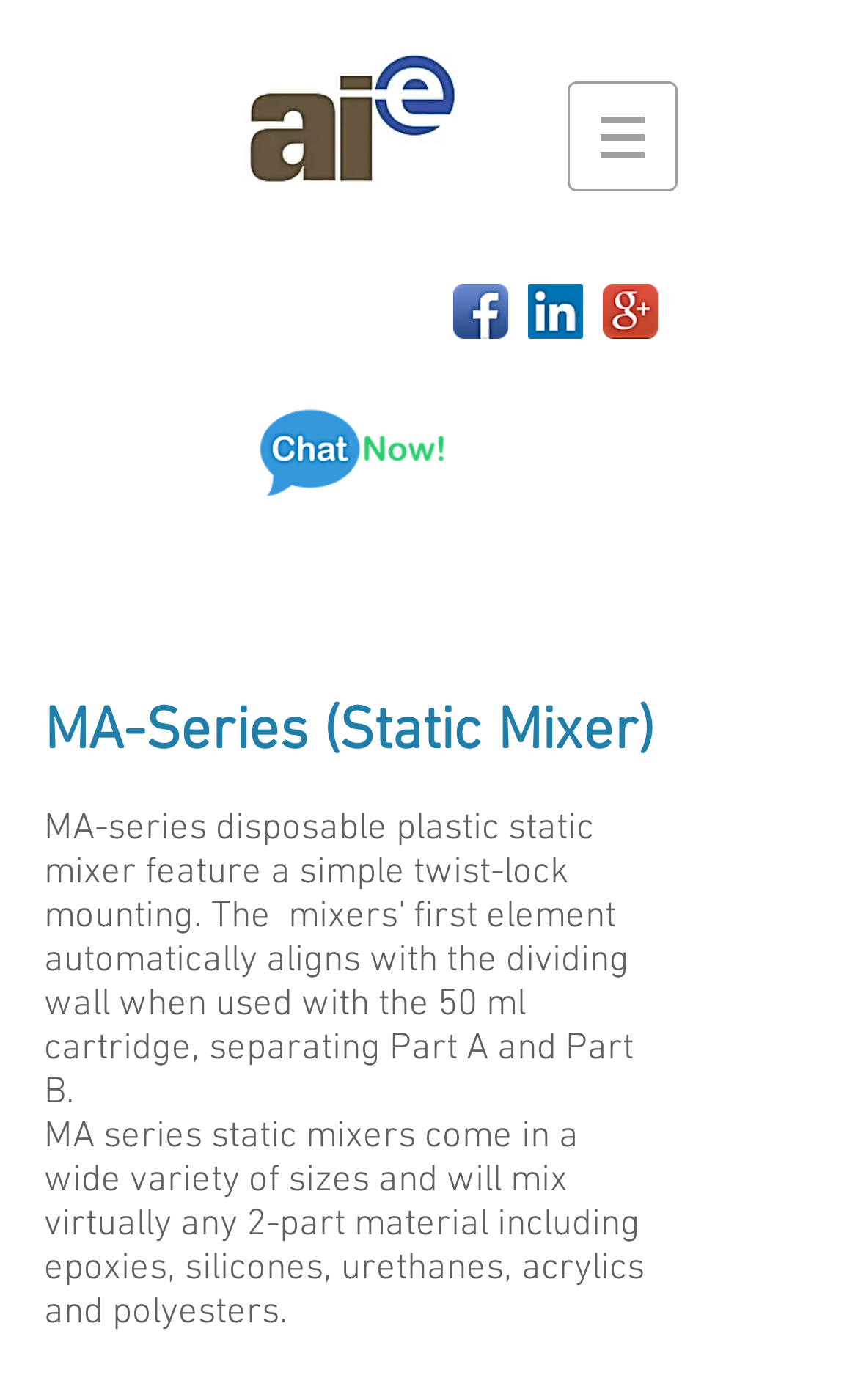Describe all the key features of the webpage in detail.

The webpage is about a disposable static mixer for two-component (or multiple) adhesive. At the top right corner, there is a navigation menu labeled "Site" with a button that has a popup menu. Below the navigation menu, there is a social bar with three social media icons: Facebook, LinkedIn, and Google+. 

On the left side of the page, there is a logo or branding element "AIE_Able Industrial Engineering_UV_Preicision_Dispensing" with a link. 

The main content of the page is on the right side, which includes an iframe with embedded content. Above the iframe, there is a heading "MA-Series (Static Mixer)" followed by a brief description of the MA series static mixers, which are designed to mix various 2-part materials. 

Below the heading, there is a region labeled "HND (Blunt End)" that may contain additional information or images related to the static mixers.